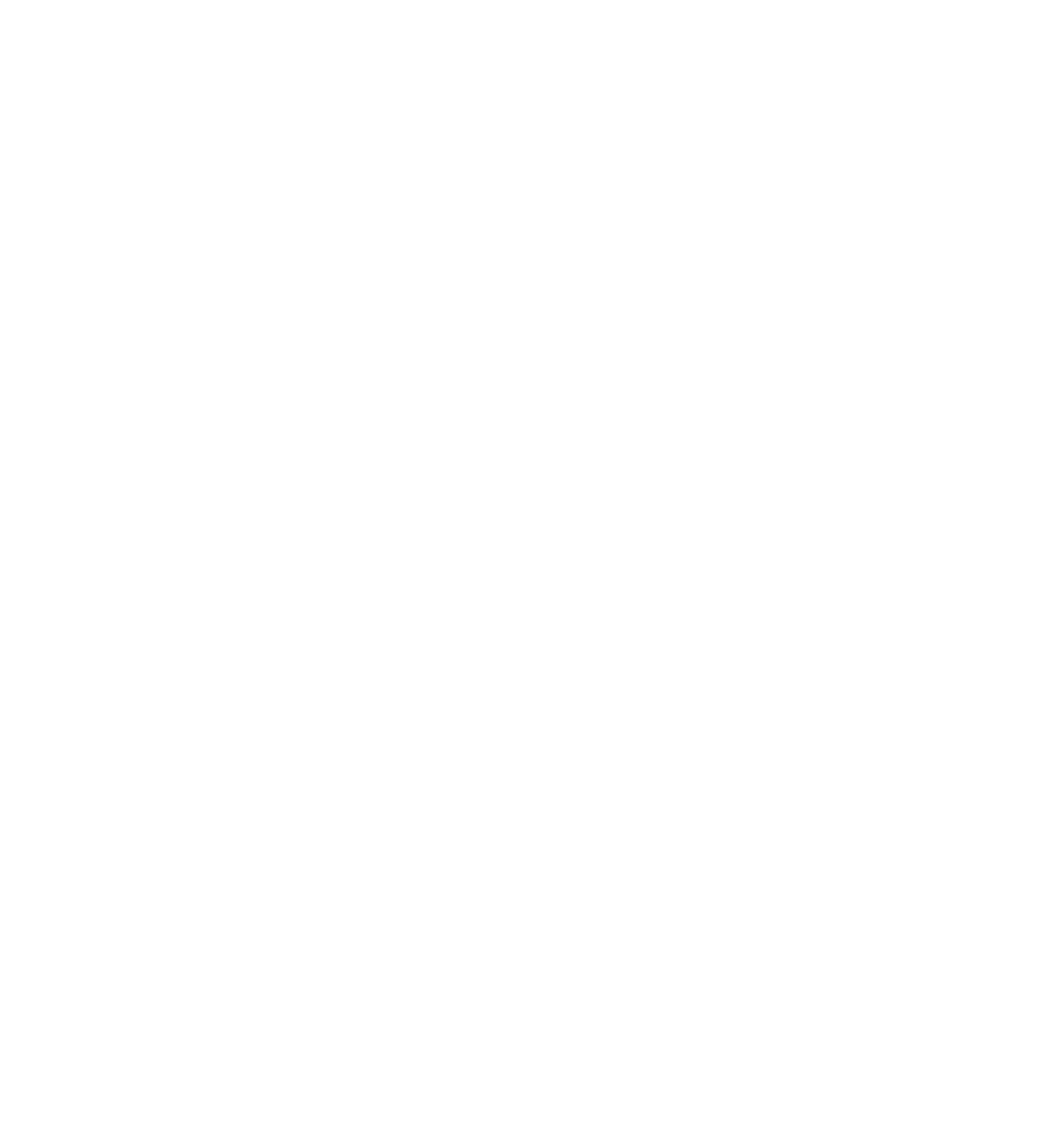Locate the bounding box coordinates of the area you need to click to fulfill this instruction: 'Get a heat pump quote'. The coordinates must be in the form of four float numbers ranging from 0 to 1: [left, top, right, bottom].

[0.669, 0.085, 0.812, 0.118]